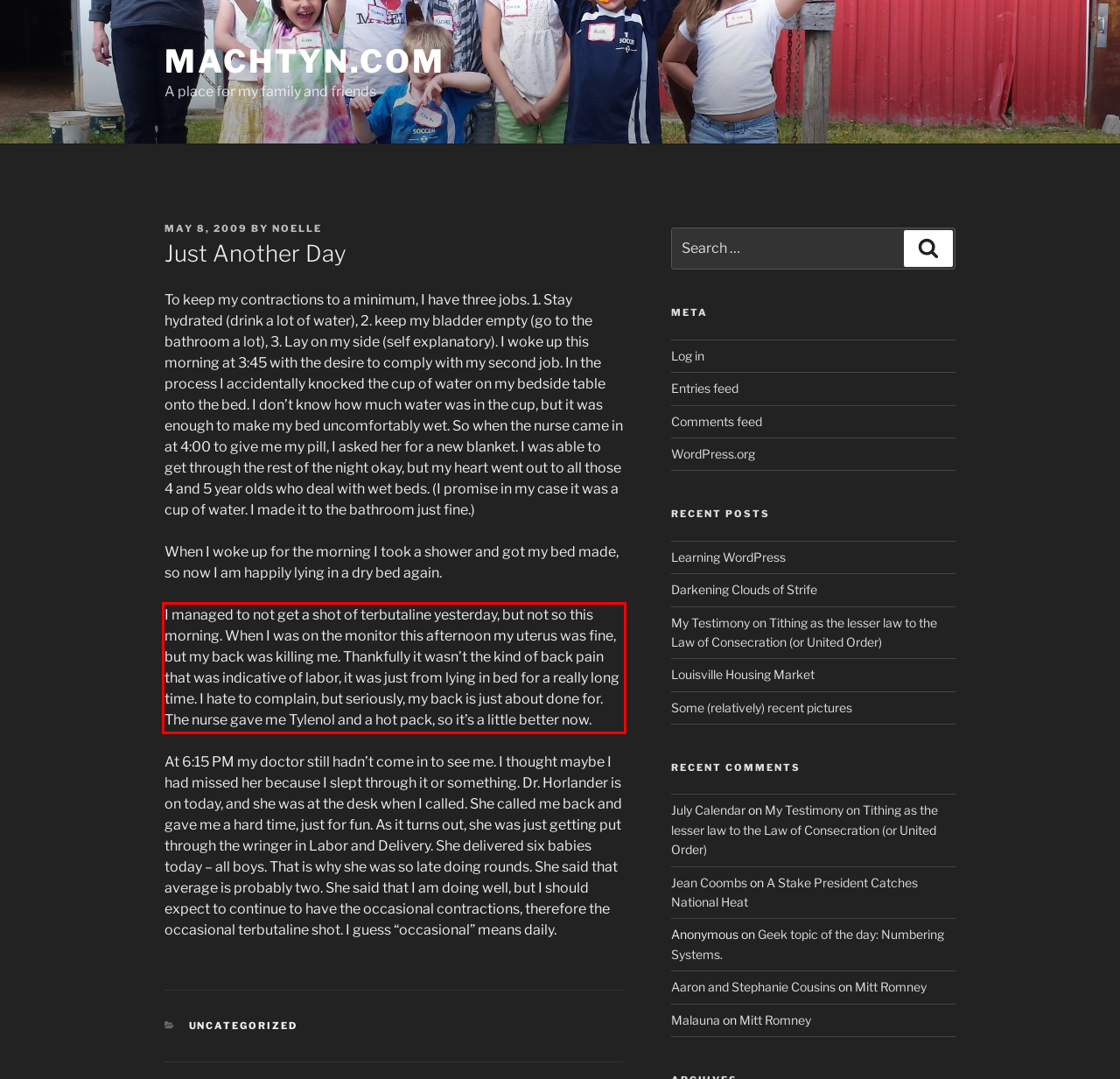Please extract the text content within the red bounding box on the webpage screenshot using OCR.

I managed to not get a shot of terbutaline yesterday, but not so this morning. When I was on the monitor this afternoon my uterus was fine, but my back was killing me. Thankfully it wasn’t the kind of back pain that was indicative of labor, it was just from lying in bed for a really long time. I hate to complain, but seriously, my back is just about done for. The nurse gave me Tylenol and a hot pack, so it’s a little better now.